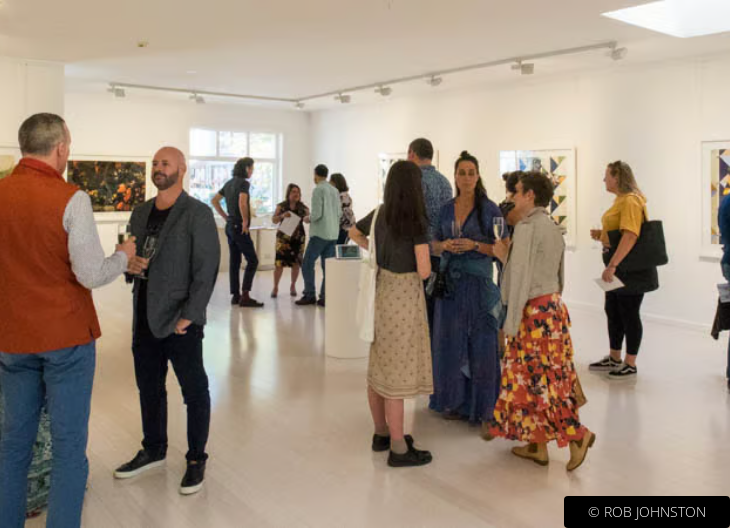Offer a detailed narrative of the image's content.

The image captures a vibrant scene from an art exhibition, part of the "Behind the exhibition: part 4" event. Guests are mingling in a modern gallery space filled with artwork. In the foreground, two men engage in conversation; one, wearing an orange vest, holds a drink while the other, with a neatly groomed beard and a dark blazer, appears engaged and cheerful. Nearby, a group of women, including one in a flowing blue dress and another in a patterned skirt, are deep in conversation, enhancing the communal atmosphere of appreciation for art. The gallery is brightly lit, showcasing several artworks displayed on the walls, contributing to the creative ambiance of the gathering. The scene is lively, emphasizing social interaction and cultural engagement, photographed by Rob Johnston.